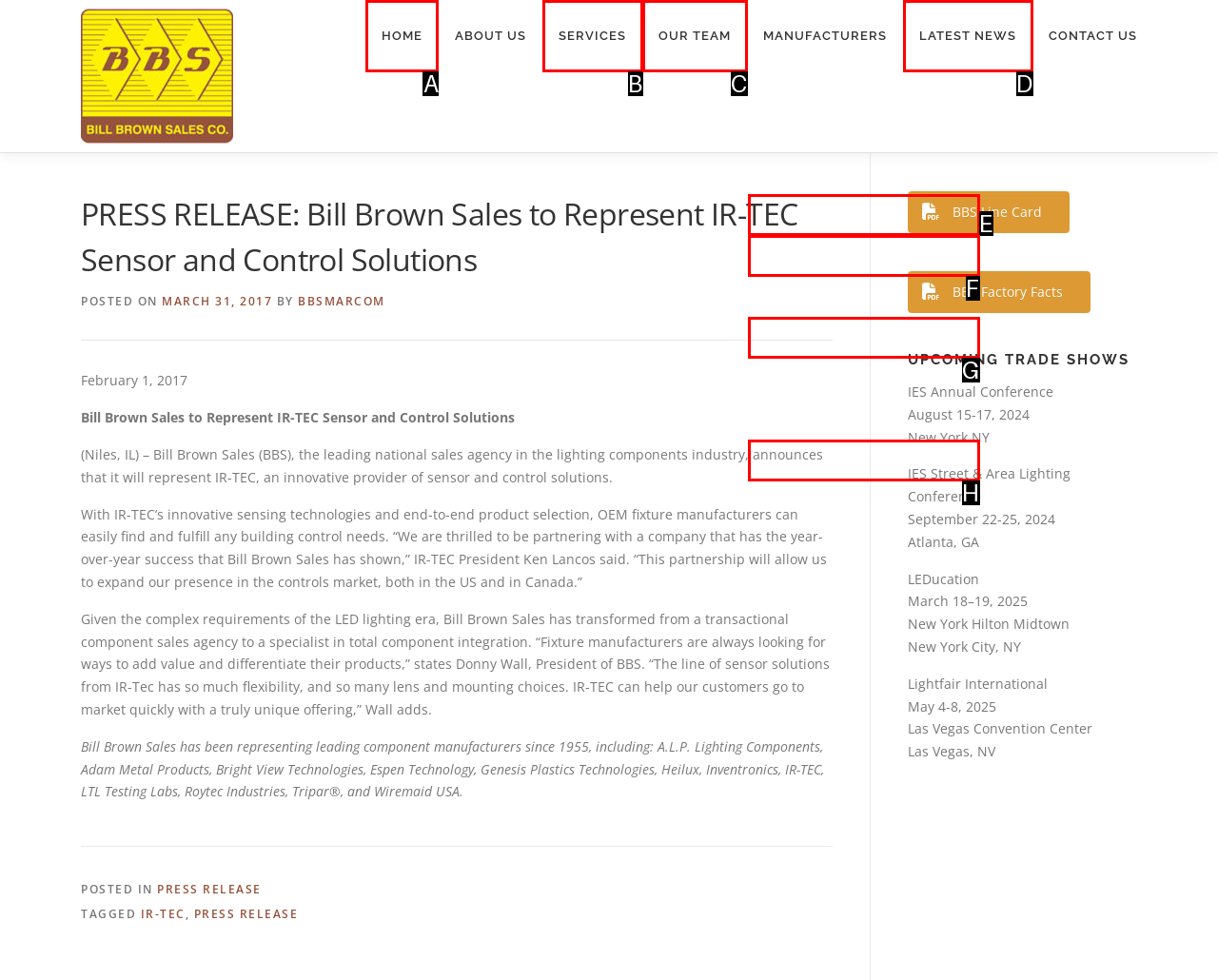Among the marked elements in the screenshot, which letter corresponds to the UI element needed for the task: Click on HOME?

A